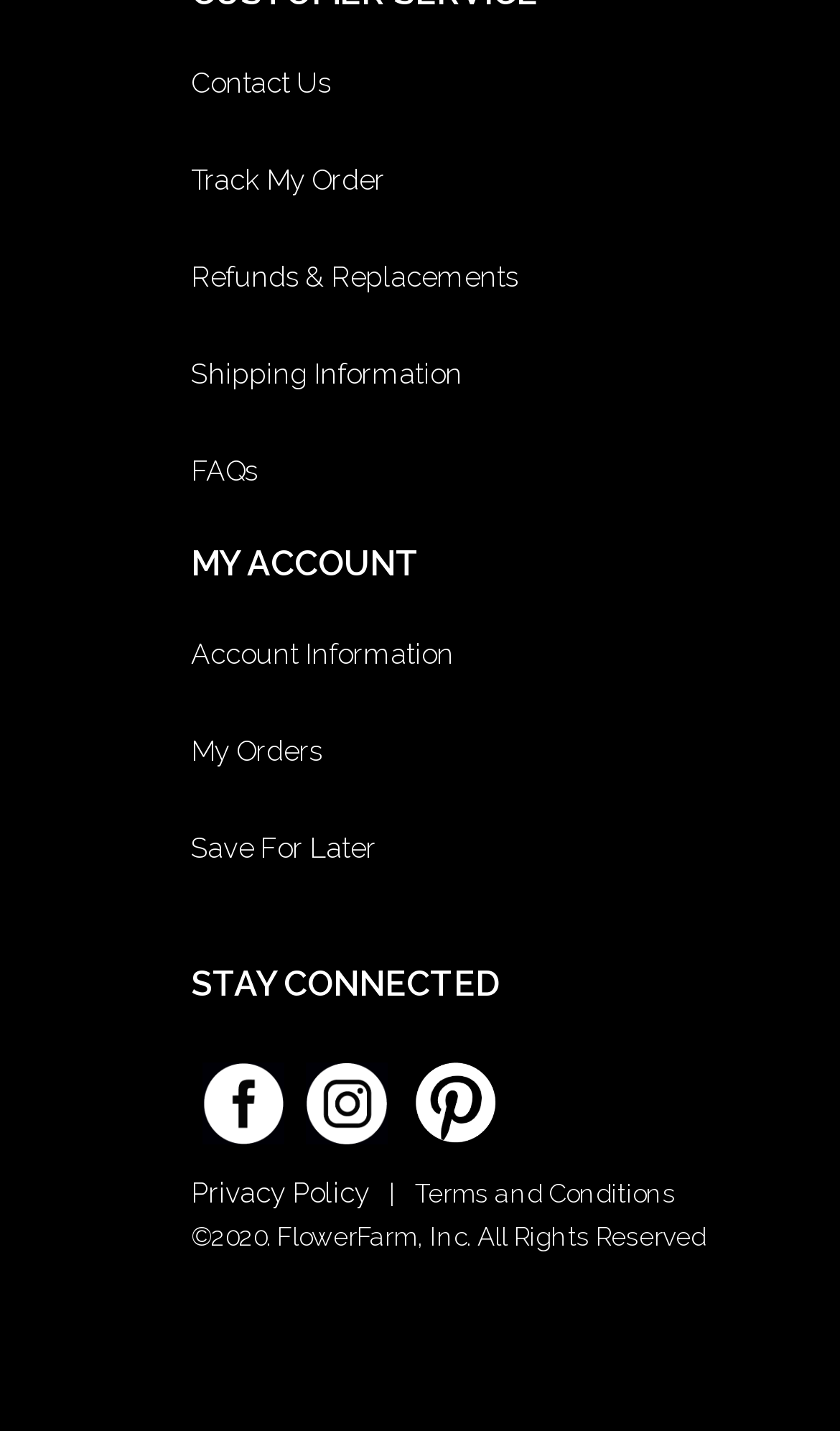Identify the bounding box coordinates of the part that should be clicked to carry out this instruction: "Track my order".

[0.227, 0.115, 0.851, 0.137]